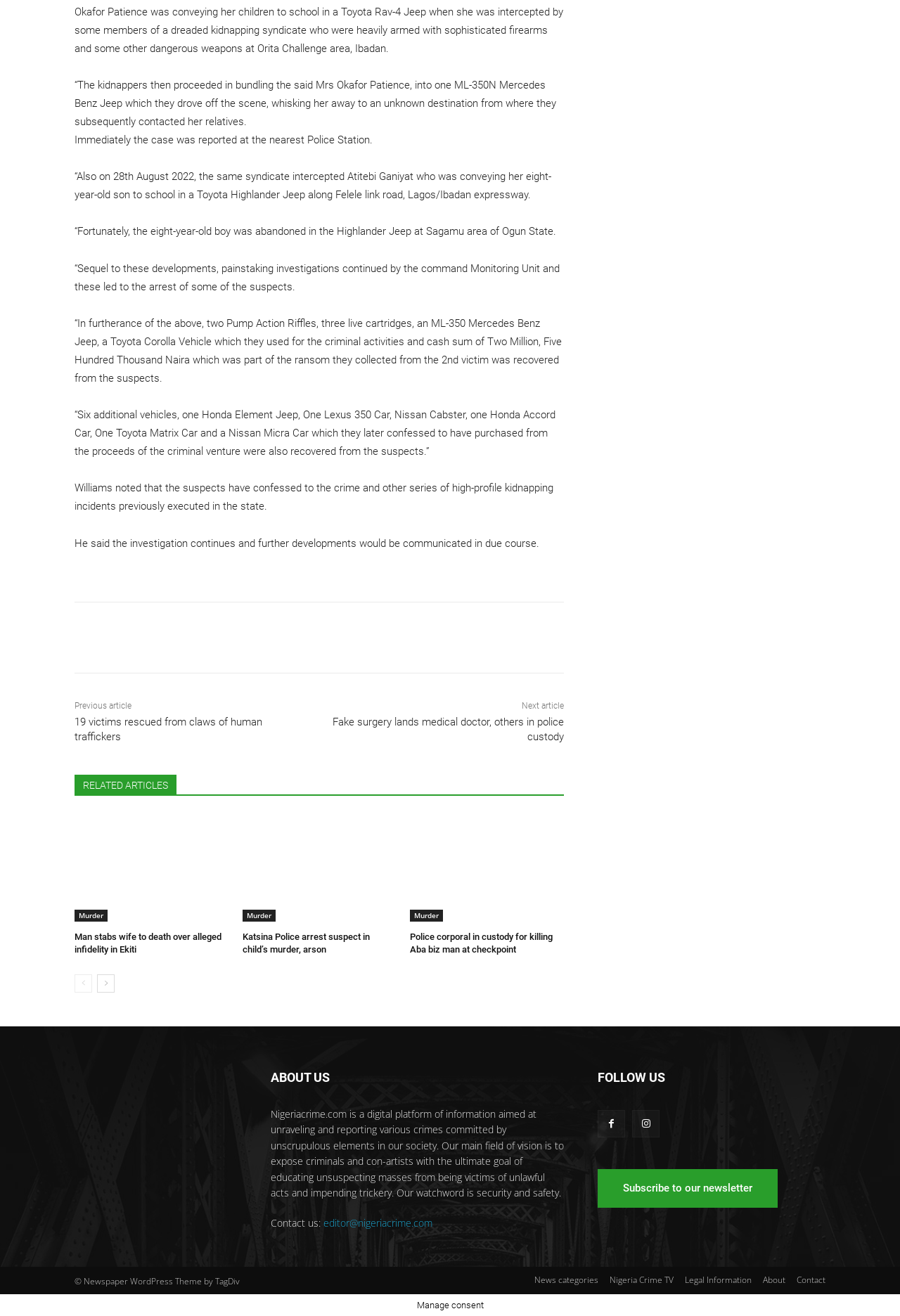Bounding box coordinates are specified in the format (top-left x, top-left y, bottom-right x, bottom-right y). All values are floating point numbers bounded between 0 and 1. Please provide the bounding box coordinate of the region this sentence describes: Facebook

[0.177, 0.474, 0.209, 0.495]